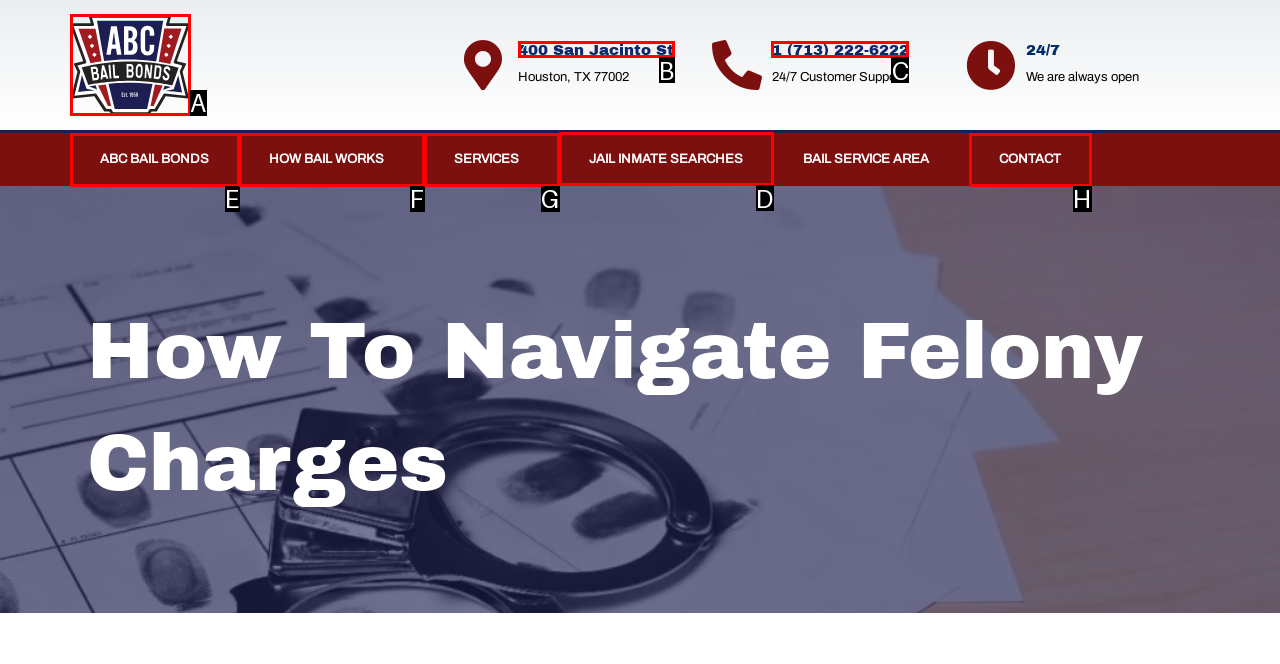Provide the letter of the HTML element that you need to click on to perform the task: search for jail inmates.
Answer with the letter corresponding to the correct option.

D